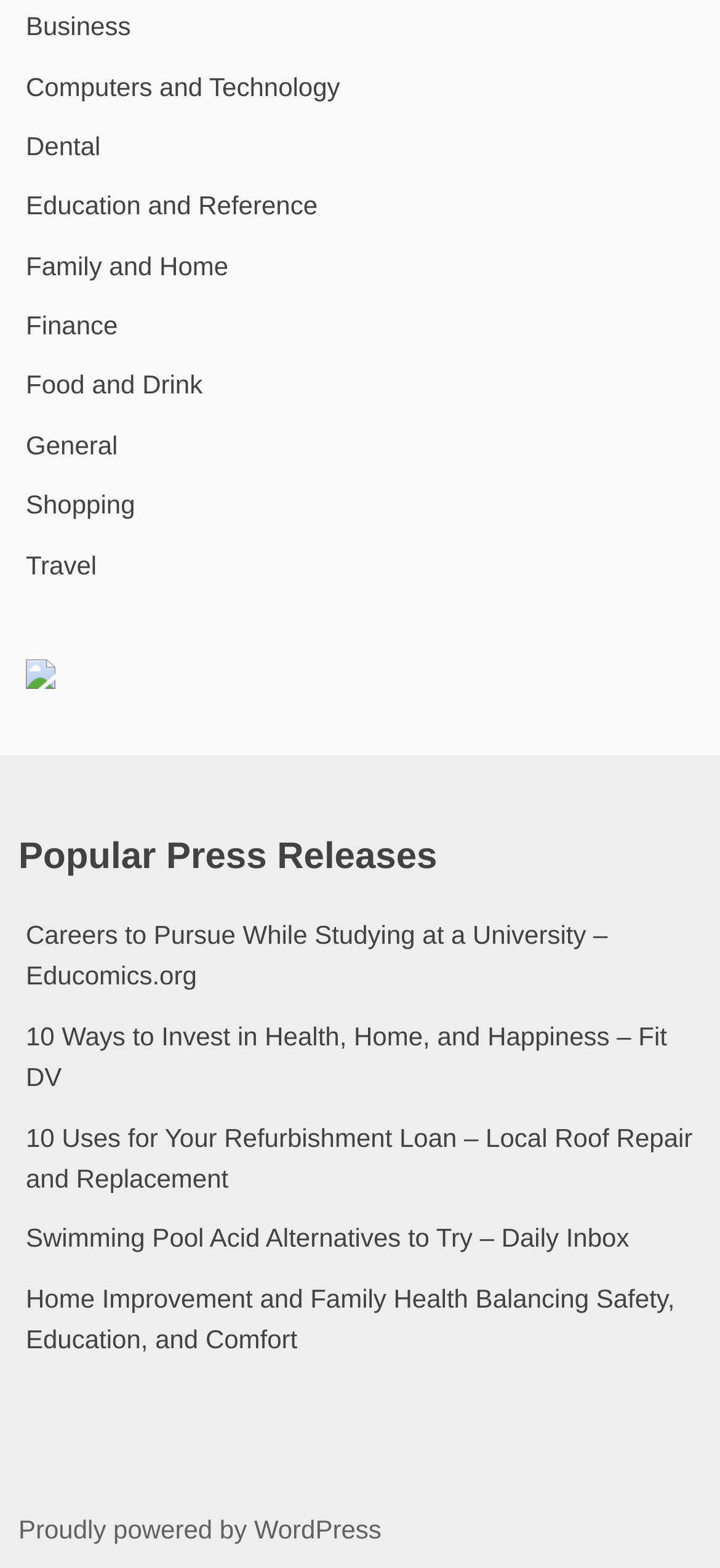Give a one-word or one-phrase response to the question: 
How many categories are listed at the top of the webpage?

11